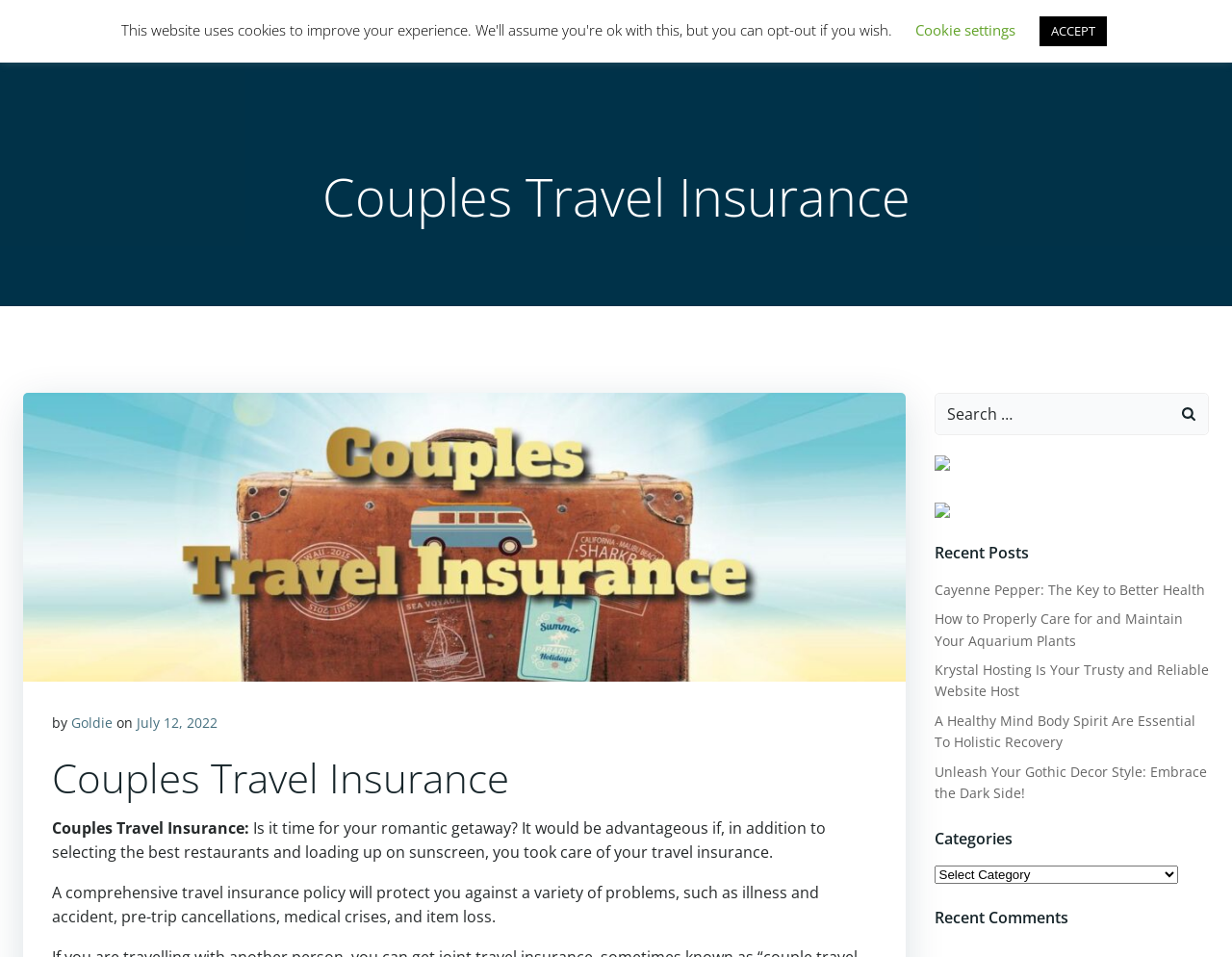Please identify the bounding box coordinates of the region to click in order to complete the given instruction: "go to home page". The coordinates should be four float numbers between 0 and 1, i.e., [left, top, right, bottom].

[0.574, 0.035, 0.608, 0.056]